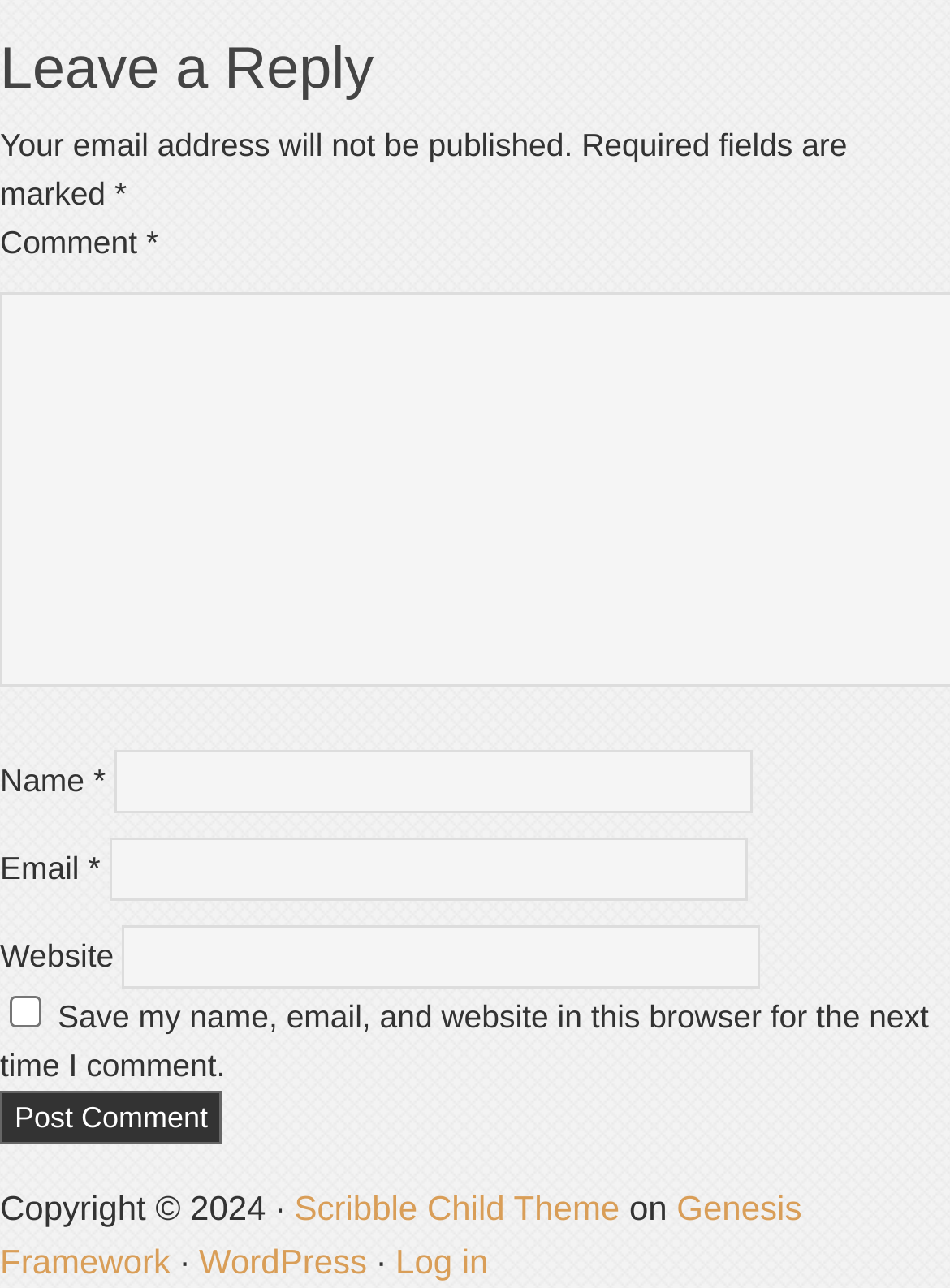Could you specify the bounding box coordinates for the clickable section to complete the following instruction: "Post a comment"?

[0.0, 0.847, 0.234, 0.888]